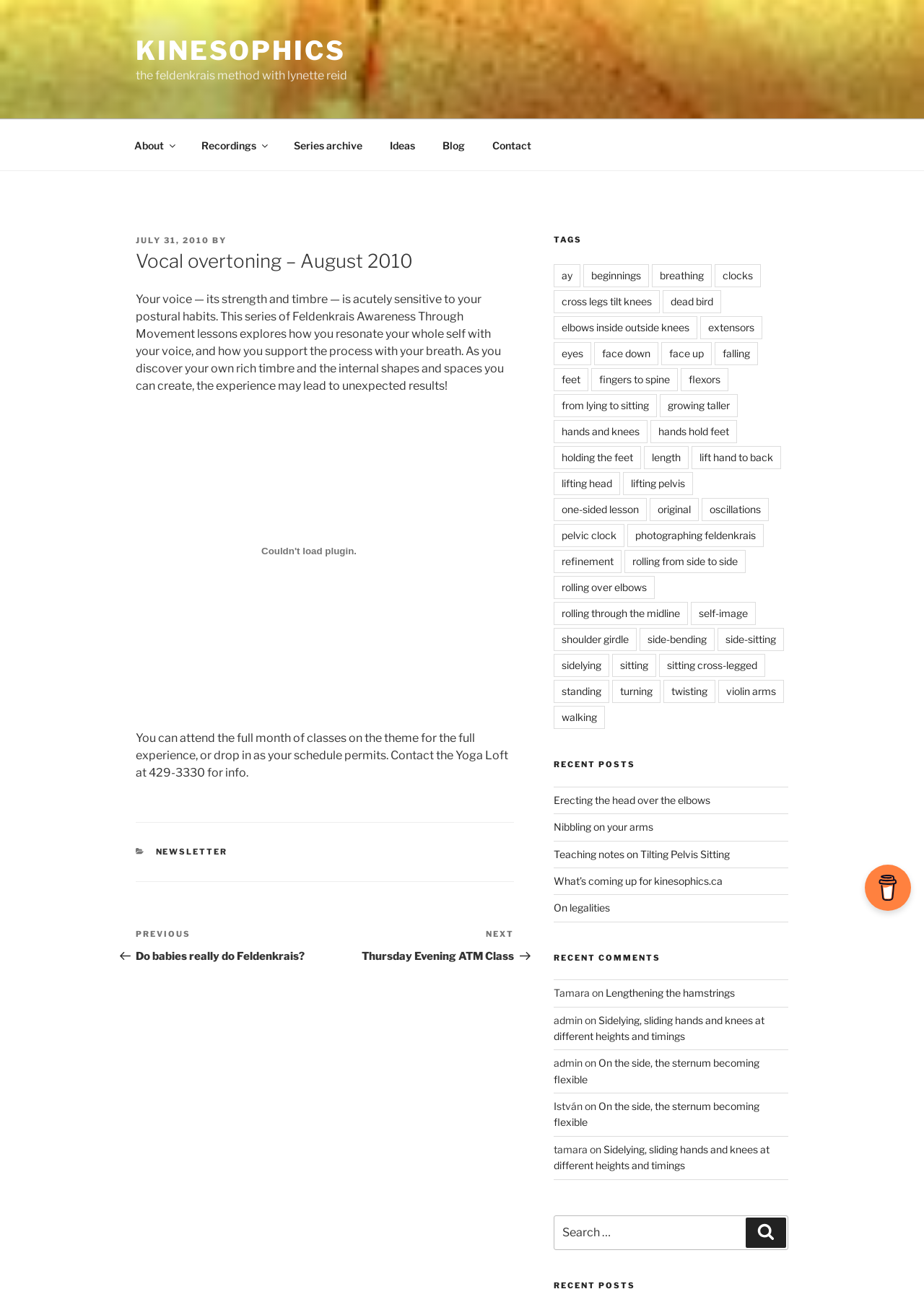Extract the bounding box coordinates for the HTML element that matches this description: "sitting cross-legged". The coordinates should be four float numbers between 0 and 1, i.e., [left, top, right, bottom].

[0.713, 0.502, 0.828, 0.52]